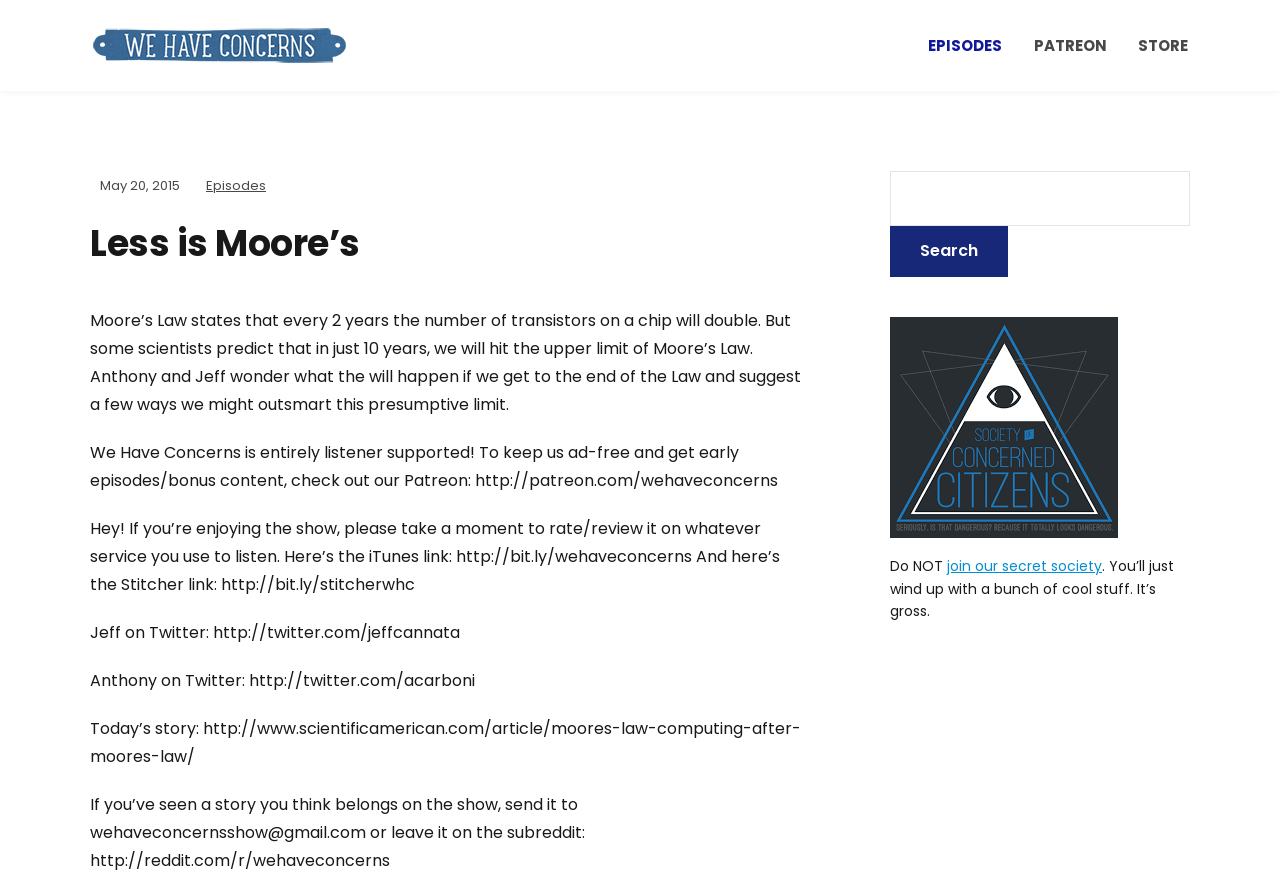Find the bounding box coordinates of the clickable region needed to perform the following instruction: "Read the article by 'Felix Ng'". The coordinates should be provided as four float numbers between 0 and 1, i.e., [left, top, right, bottom].

None